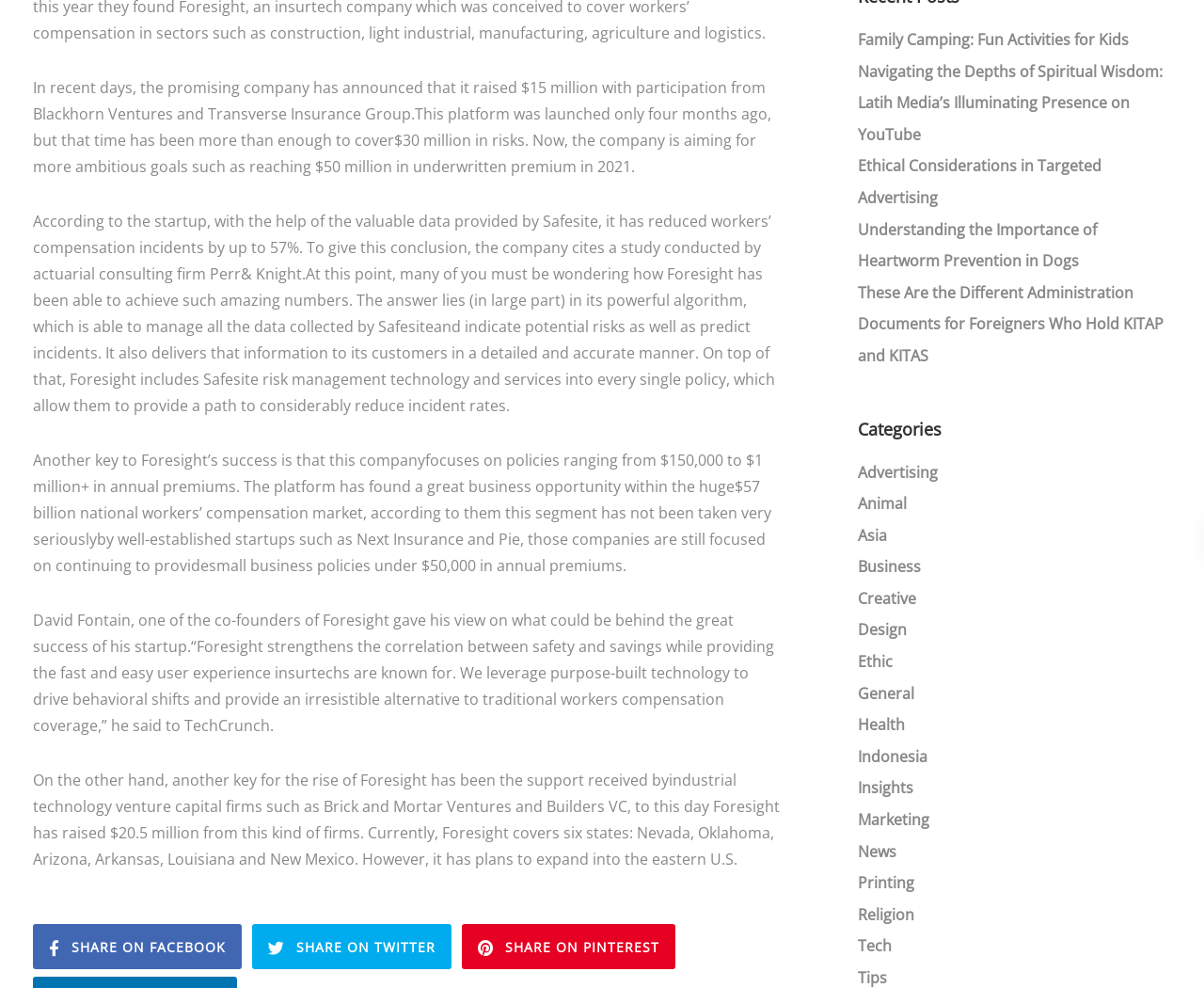Using the provided description: "Share on Pinterest", find the bounding box coordinates of the corresponding UI element. The output should be four float numbers between 0 and 1, in the format [left, top, right, bottom].

[0.384, 0.935, 0.561, 0.981]